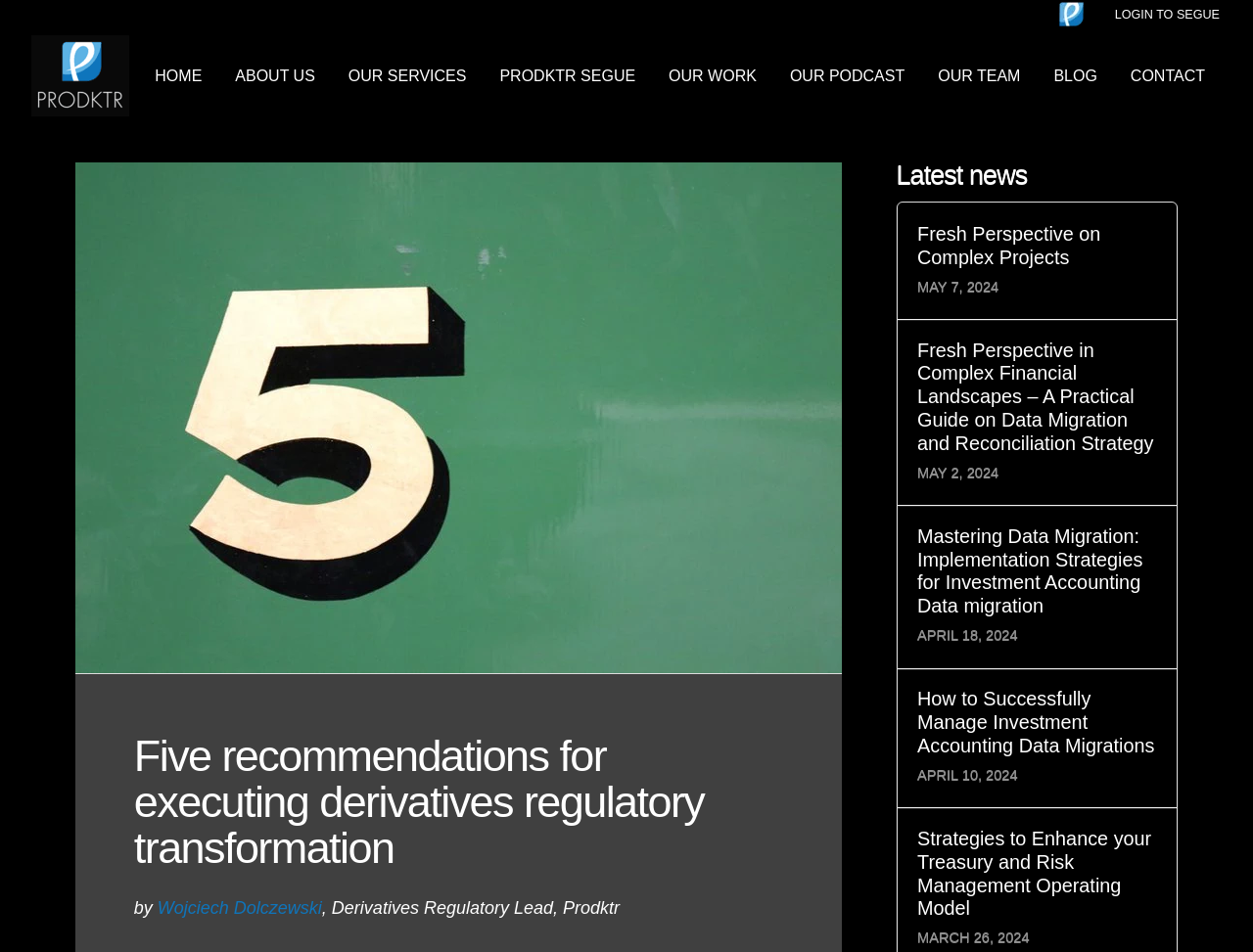Please give a concise answer to this question using a single word or phrase: 
What is the name of the author of the main article?

Wojciech Dolczewski